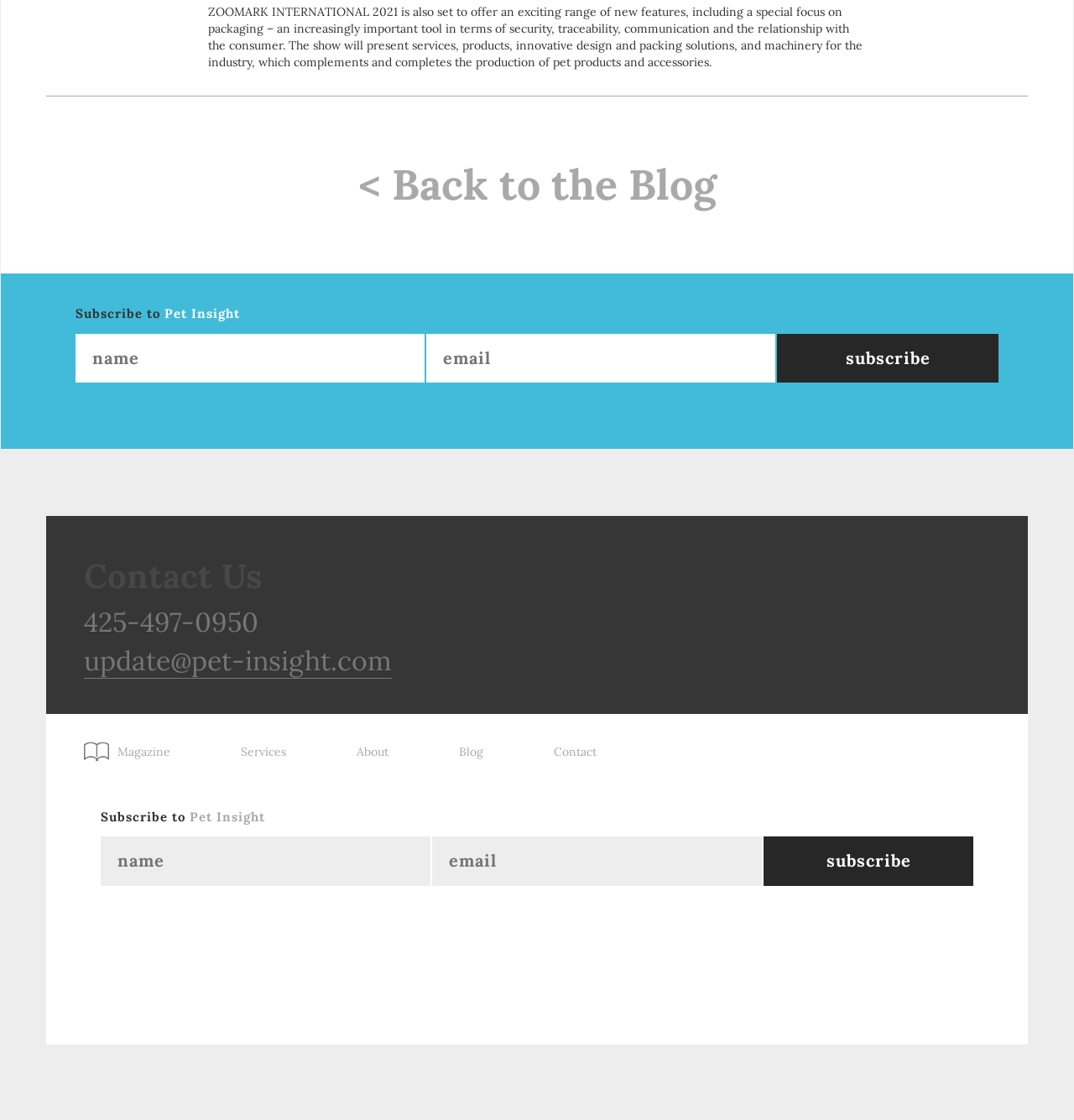Determine the bounding box coordinates for the HTML element mentioned in the following description: "name="email" placeholder="Email"". The coordinates should be a list of four floats ranging from 0 to 1, represented as [left, top, right, bottom].

[0.402, 0.747, 0.711, 0.791]